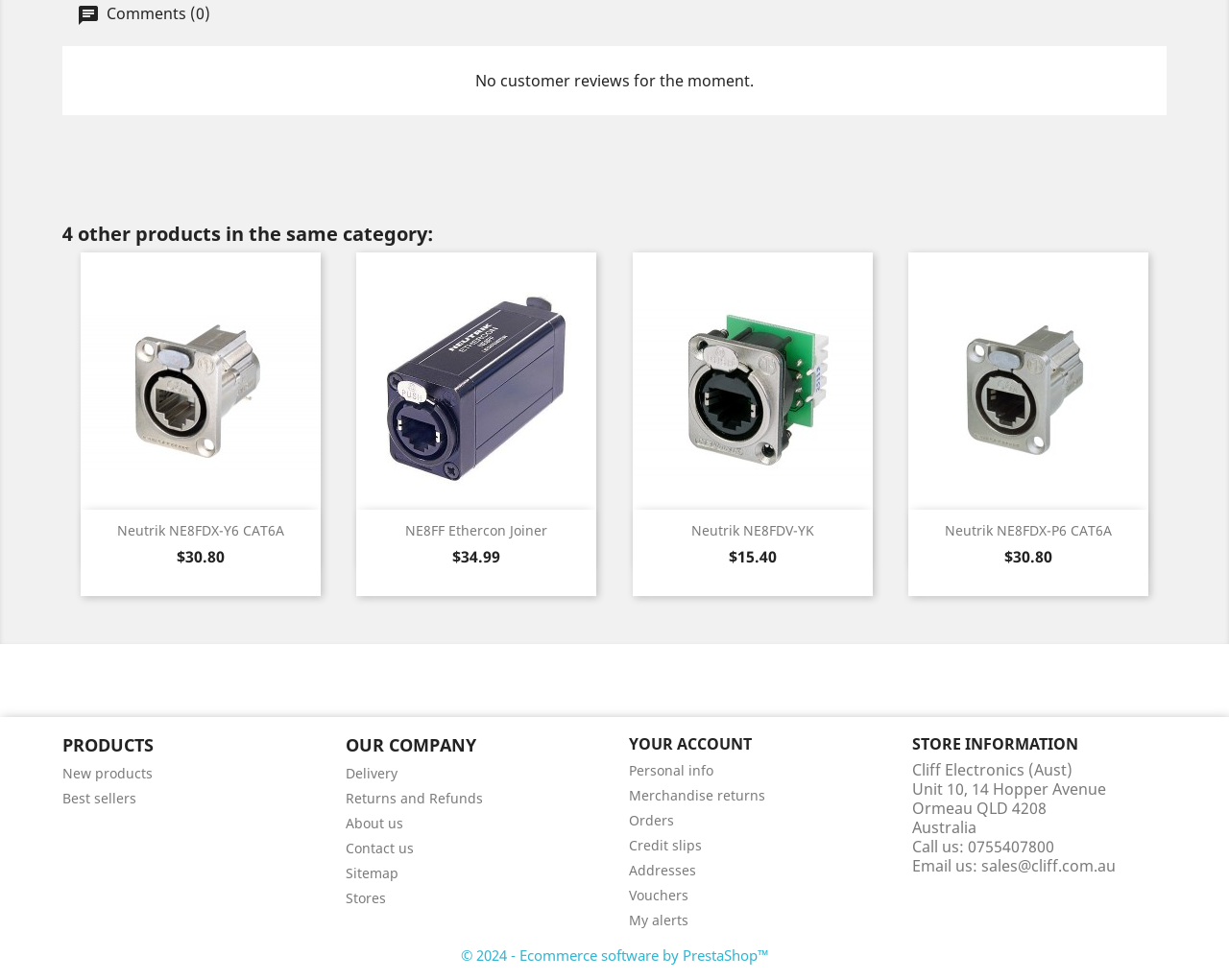Identify the coordinates of the bounding box for the element that must be clicked to accomplish the instruction: "Quick view of NE8FF Ethercon Joiner".

[0.345, 0.531, 0.431, 0.552]